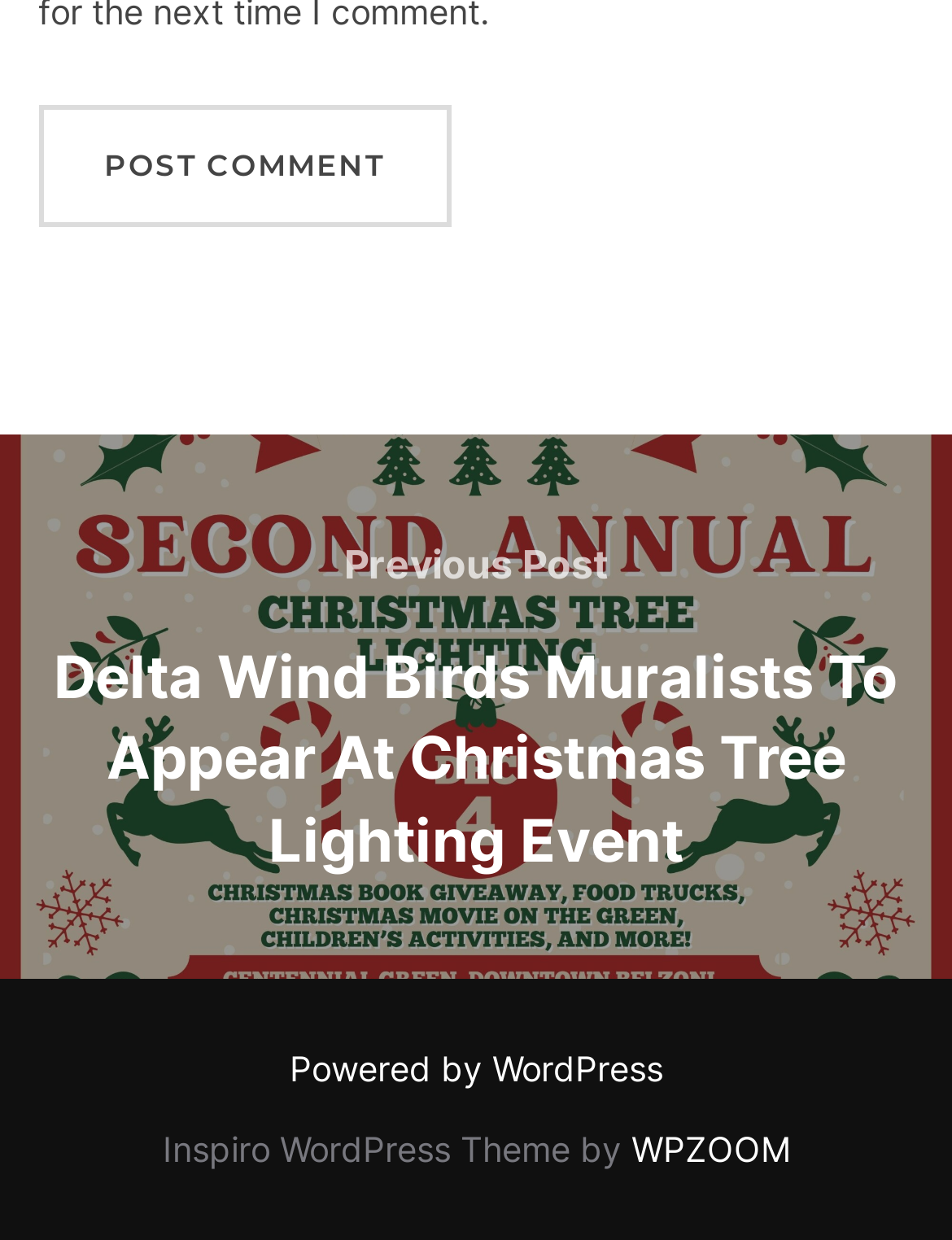How many navigation links are there?
Based on the image, answer the question with as much detail as possible.

There is only one navigation link, 'Posts', which is likely used to navigate to a list of posts or articles on the website.